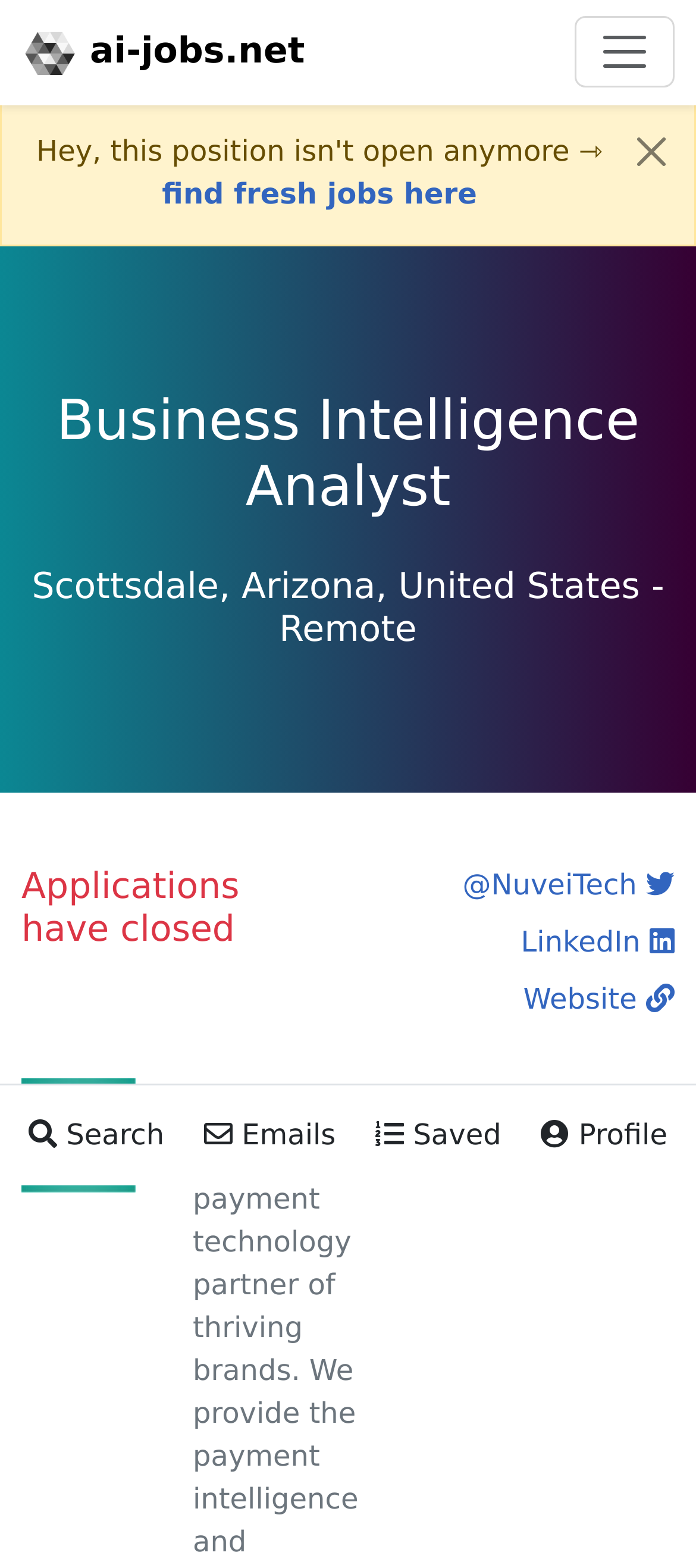Please locate the bounding box coordinates of the element that needs to be clicked to achieve the following instruction: "Toggle navigation". The coordinates should be four float numbers between 0 and 1, i.e., [left, top, right, bottom].

[0.826, 0.011, 0.969, 0.056]